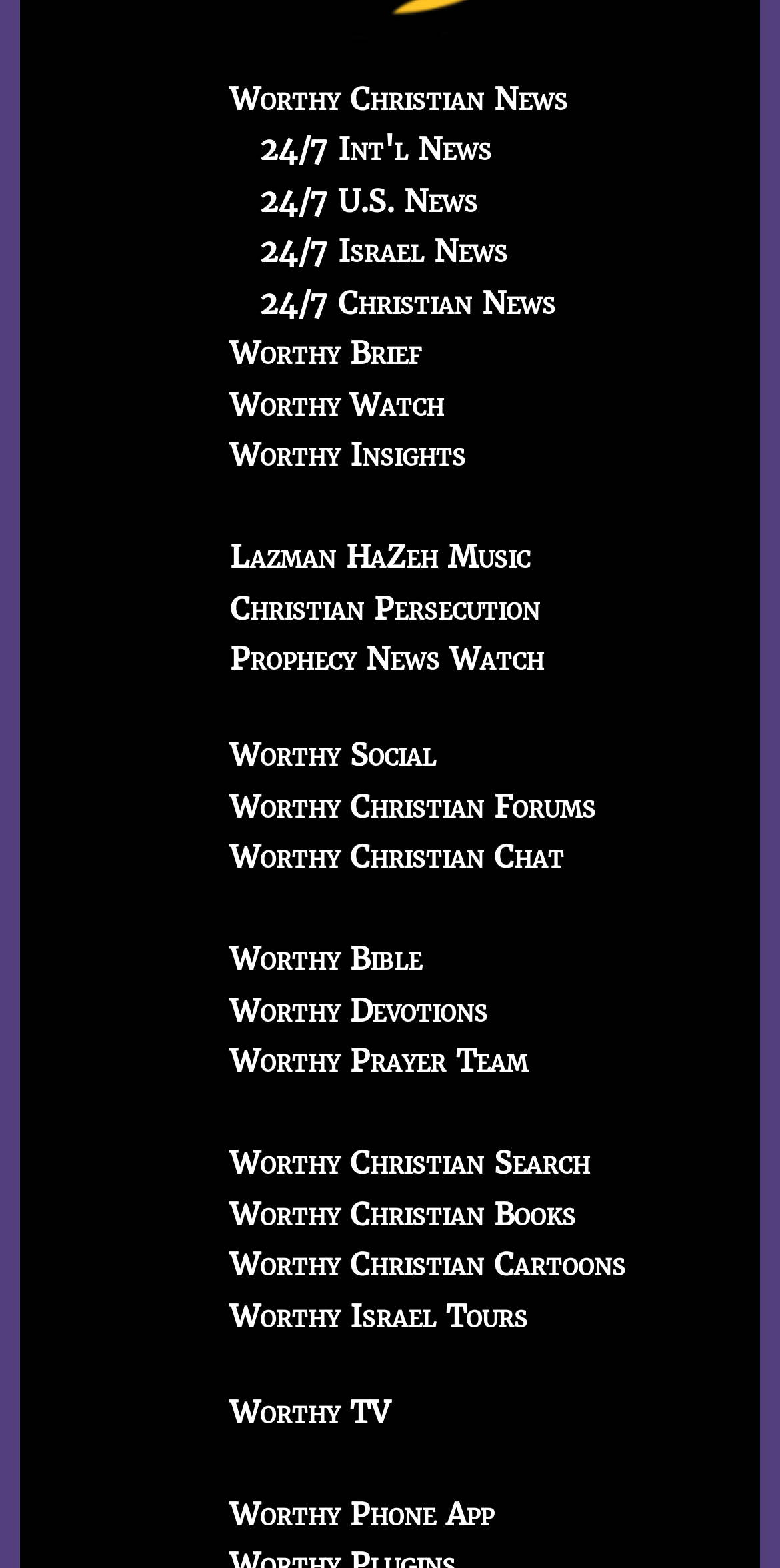Find the bounding box coordinates for the area you need to click to carry out the instruction: "Search with Worthy Christian Search". The coordinates should be four float numbers between 0 and 1, indicated as [left, top, right, bottom].

[0.295, 0.73, 0.756, 0.754]